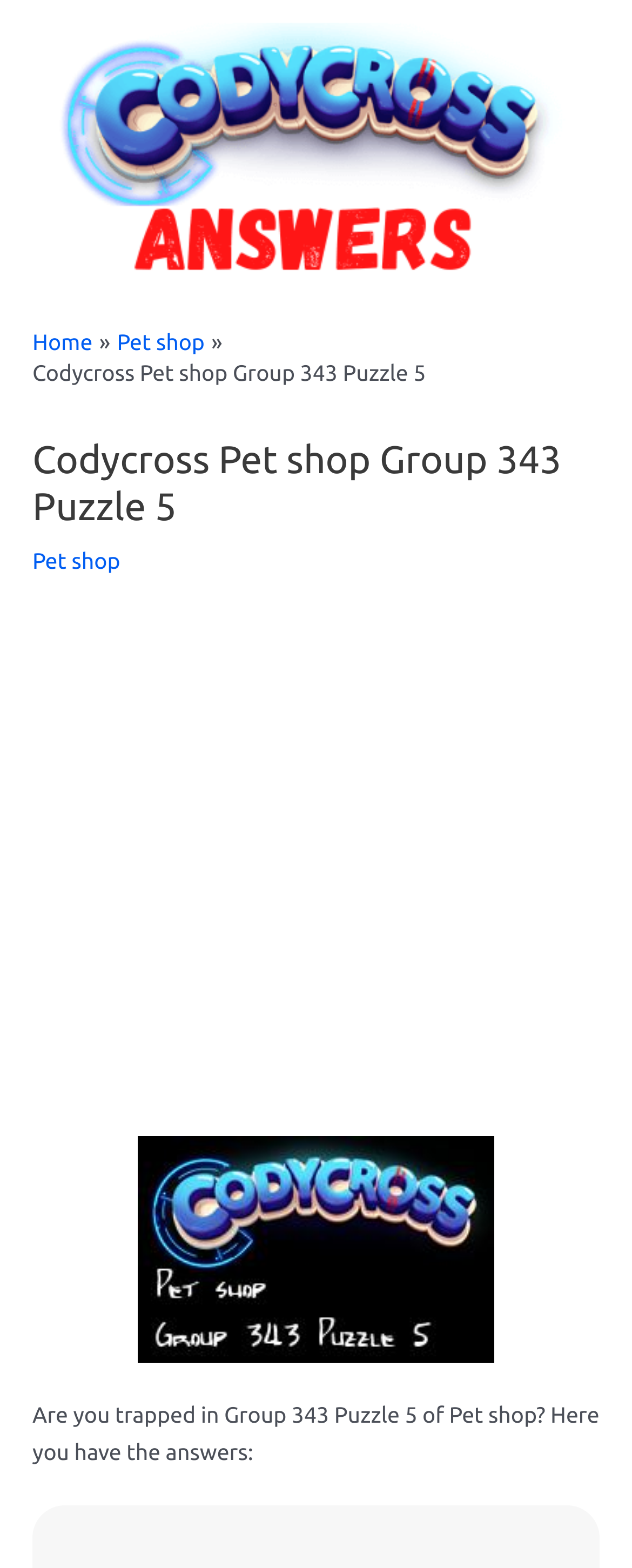Provide an in-depth caption for the contents of the webpage.

The webpage is about Codycross Pet shop Group 343 Puzzle 5 Answers. At the top-left corner, there is a link to "Codycross" accompanied by an image with the same name. Below this, there is a navigation section labeled "Breadcrumbs" that contains two links: "Home" and "Pet shop". 

To the right of the "Breadcrumbs" section, there is a header that displays the title "Codycross Pet shop Group 343 Puzzle 5". This header also contains a link to "Pet shop". 

Below the header, there is an image related to "Pet shop Group 343 Puzzle 5 Answers". Underneath the image, a paragraph of text explains that the webpage provides answers to Group 343 Puzzle 5 of Pet shop.